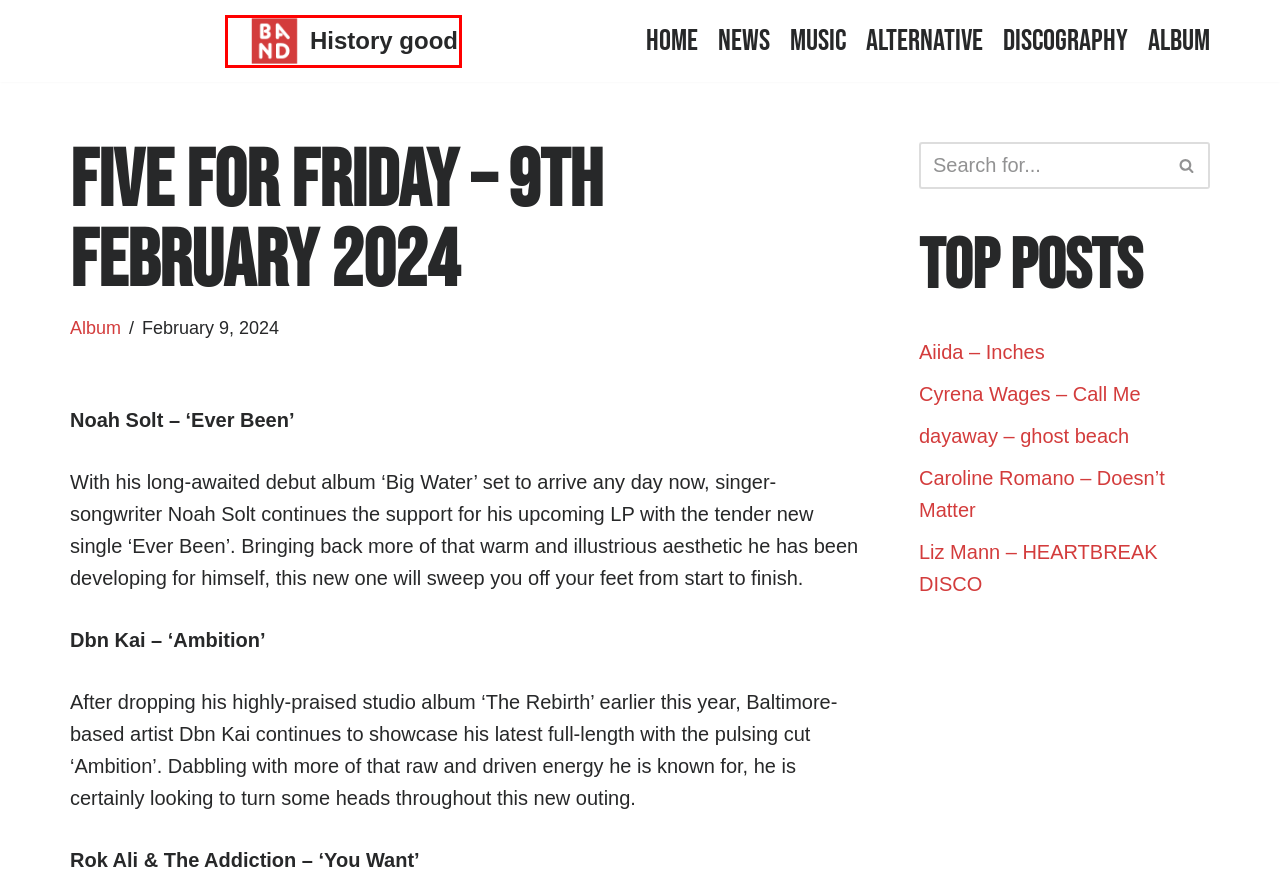Inspect the provided webpage screenshot, concentrating on the element within the red bounding box. Select the description that best represents the new webpage after you click the highlighted element. Here are the candidates:
A. History good
B. News – History good
C. Liz Mann – HEARTBREAK DISCO – History good
D. Discography – History good
E. Alternative – History good
F. Album – History good
G. Music – History good
H. dayaway – ghost beach – History good

A